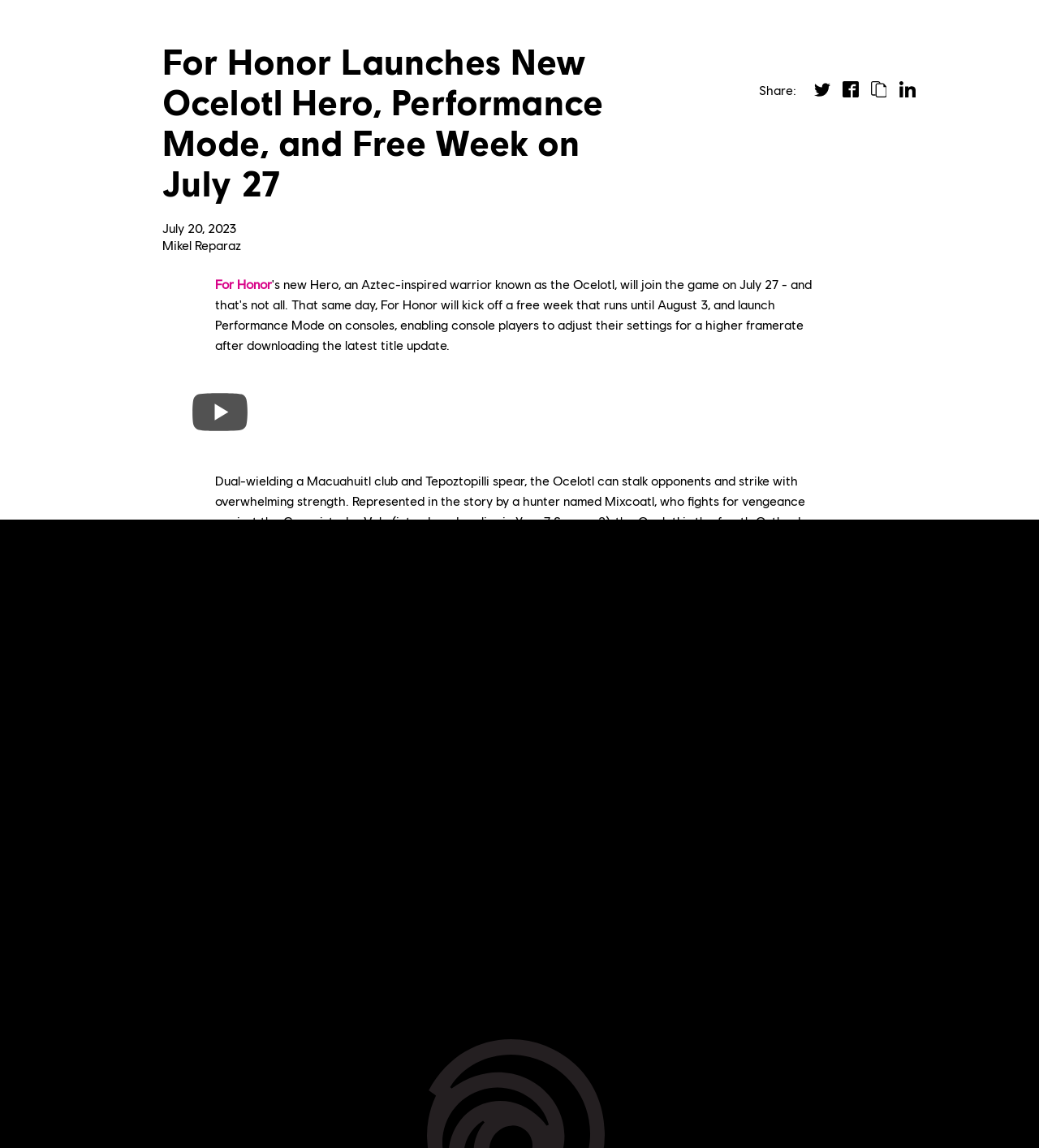Show the bounding box coordinates for the HTML element as described: "Facebook Logo".

[0.805, 0.062, 0.832, 0.093]